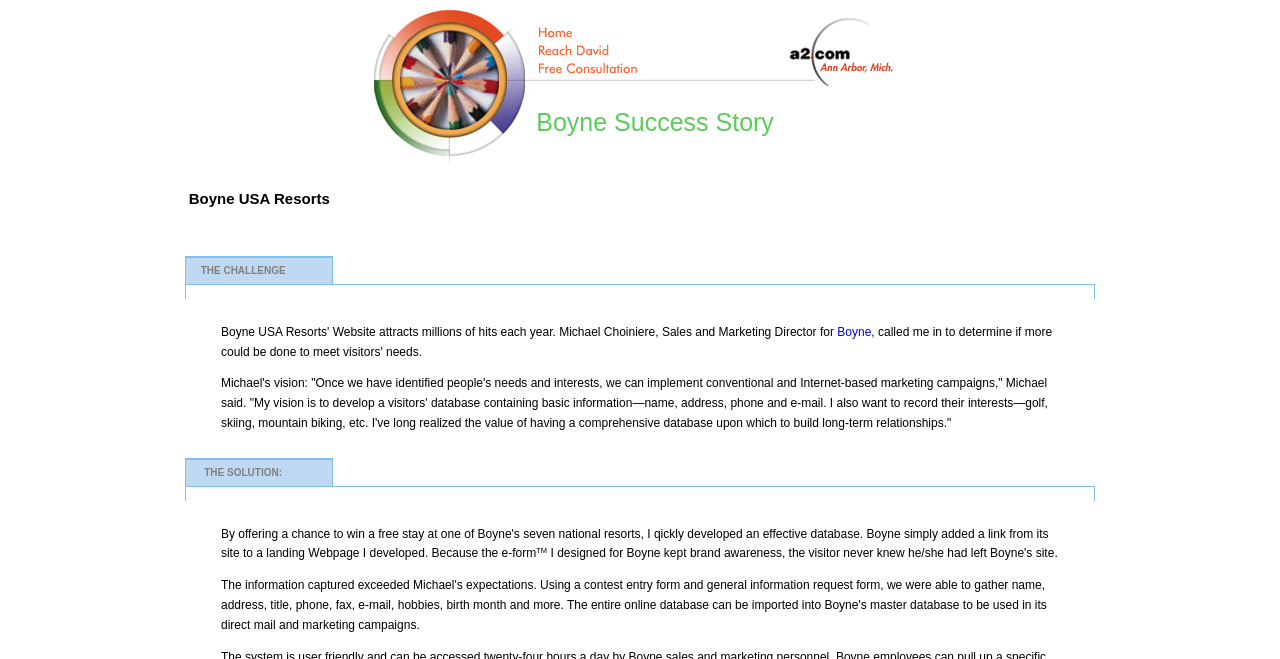Craft a detailed narrative of the webpage's structure and content.

The webpage is about David Berger, a travel tourism marketing and advertising expert based in Ann Arbor, who helps Boyne USA Resort. 

At the top of the page, there is a layout table with two rows. The first row has two cells, each containing an image with the description "David welcomes you, please make your selection". These images are positioned side by side, taking up the entire width of the table.

Below the table, there is a heading that reads "Boyne USA Resorts". 

Further down, there is another heading "THE CHALLENGE", followed by a brief paragraph of text that is not readable due to its encoding. 

To the right of "THE CHALLENGE" heading, there is a link to "Boyne". 

Below "THE CHALLENGE" section, there is a long paragraph of text that describes Michael's vision for developing a visitors' database to build long-term relationships. 

After this paragraph, there is a heading "THE SOLUTION:", followed by another brief paragraph of text that is not readable due to its encoding. 

At the bottom of the page, there is a superscript "TM" mark.